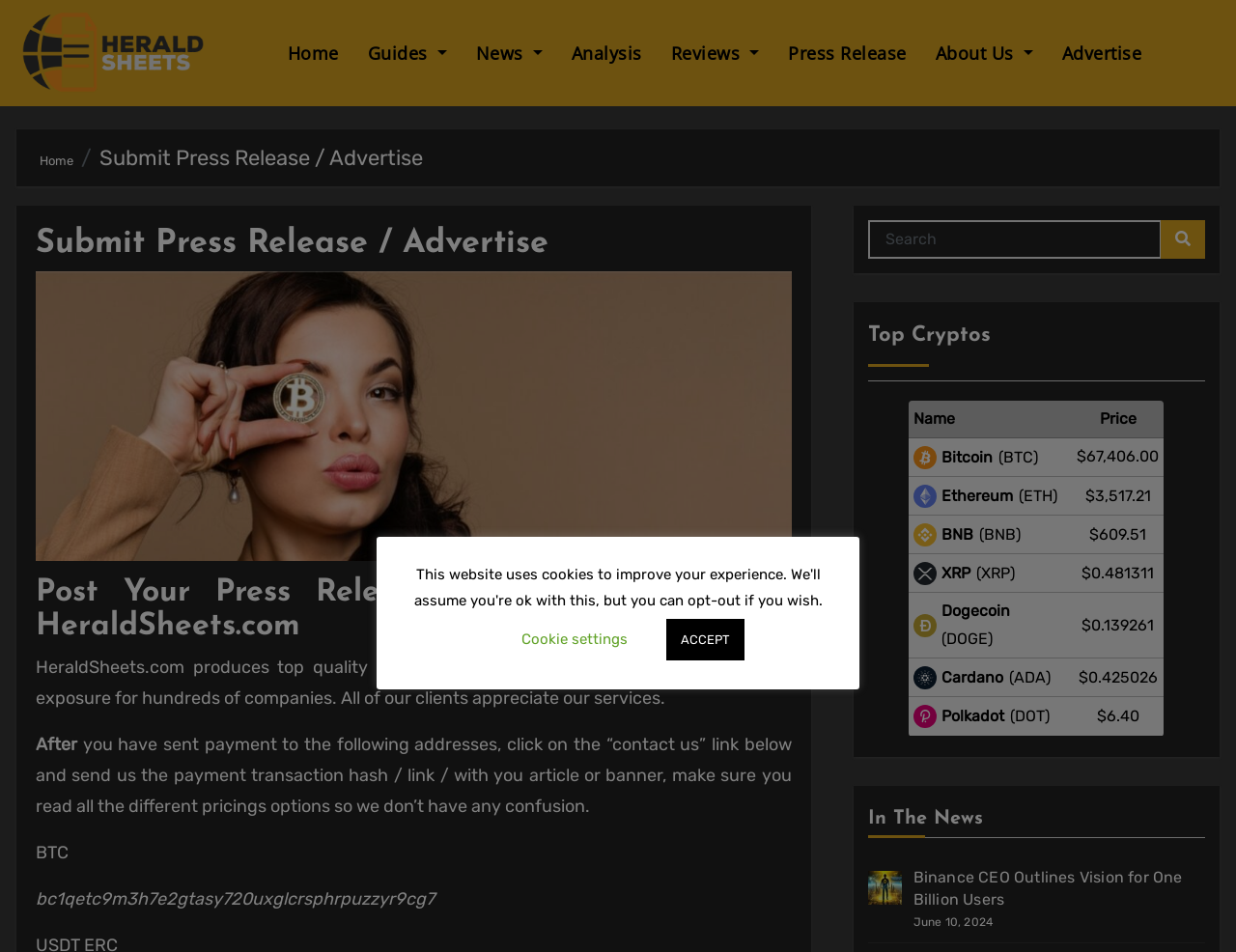Please find the bounding box coordinates of the clickable region needed to complete the following instruction: "Click on the 'Advertise' link". The bounding box coordinates must consist of four float numbers between 0 and 1, i.e., [left, top, right, bottom].

[0.848, 0.038, 0.935, 0.073]